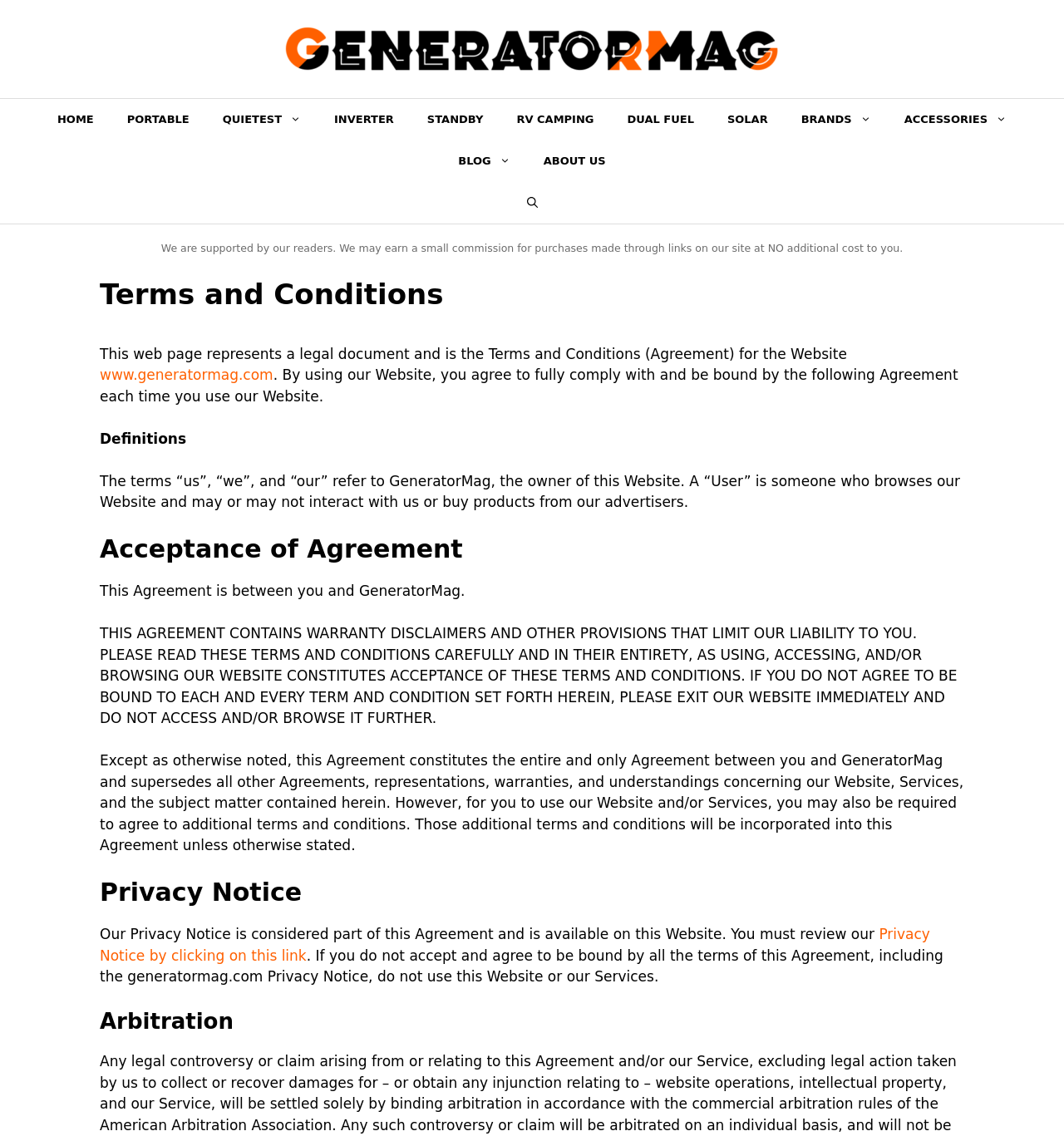Summarize the webpage with a detailed and informative caption.

The webpage is titled "Terms and Conditions - GeneratorMag" and has a banner at the top with a link to "GeneratorMag" accompanied by an image. Below the banner is a navigation menu with 11 links, including "HOME", "PORTABLE", "QUIETEST", and others, which are evenly spaced and take up the entire width of the page.

Below the navigation menu, there is a disclaimer stating that the website is supported by its readers and may earn a small commission from purchases made through links on the site. This disclaimer is followed by a header that reads "Content" and a heading that says "Terms and Conditions".

The main content of the page is divided into sections, each with its own heading. The first section explains that the webpage represents a legal document and is the Terms and Conditions Agreement for the website. It states that by using the website, users agree to fully comply with and be bound by the Agreement.

The following sections include "Definitions", which explains the terms used in the Agreement, and "Acceptance of Agreement", which outlines the terms of the Agreement and the limitations of liability. There is also a section on "Privacy Notice", which is considered part of the Agreement and is available on the website.

Throughout the page, there are links to other parts of the website, including the "Privacy Notice" and the website's homepage. The text is dense and formal, indicating that the page is intended for users who need to understand the legal terms and conditions of using the website.